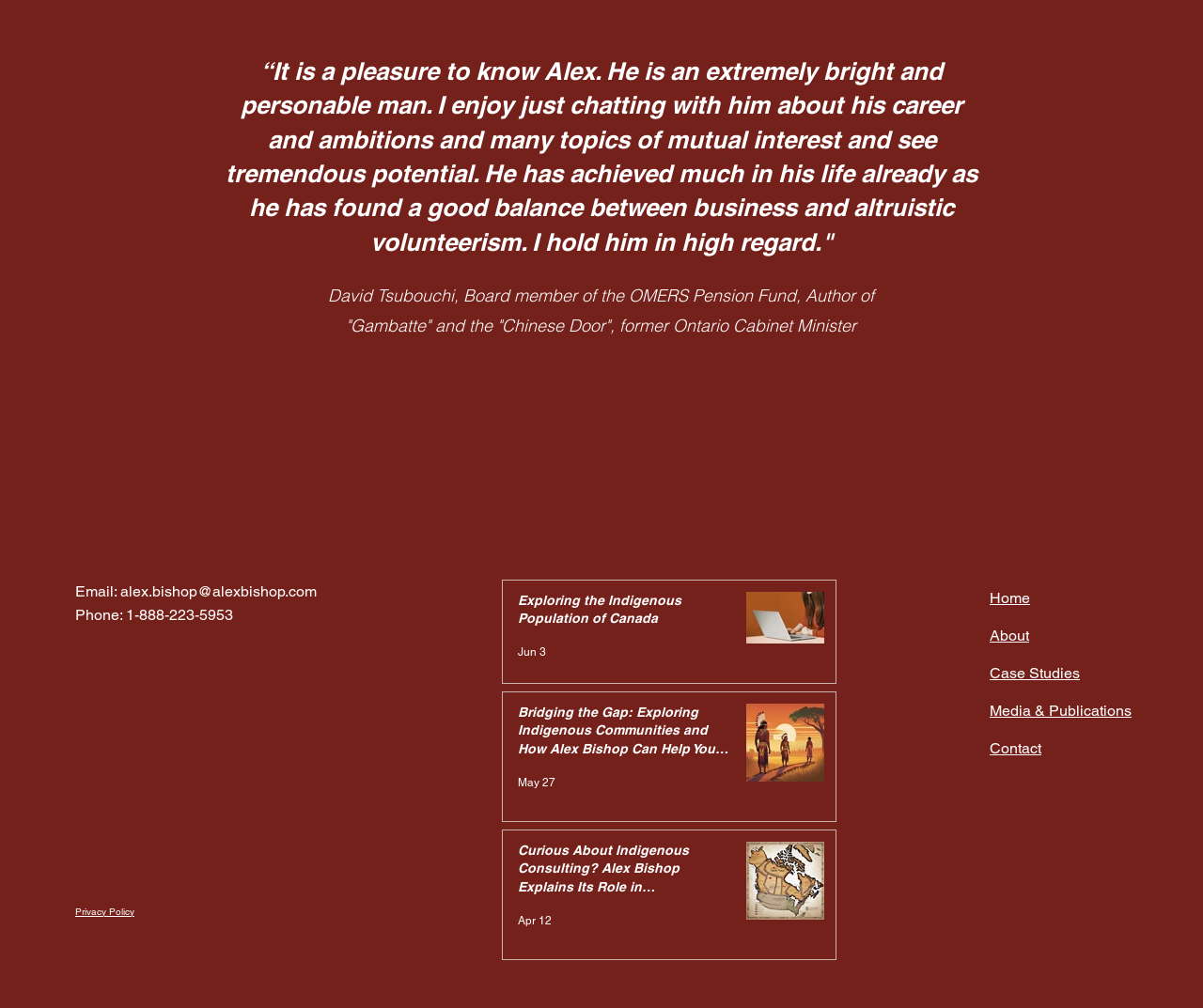Give the bounding box coordinates for the element described by: "Media & Publications".

[0.823, 0.696, 0.941, 0.714]